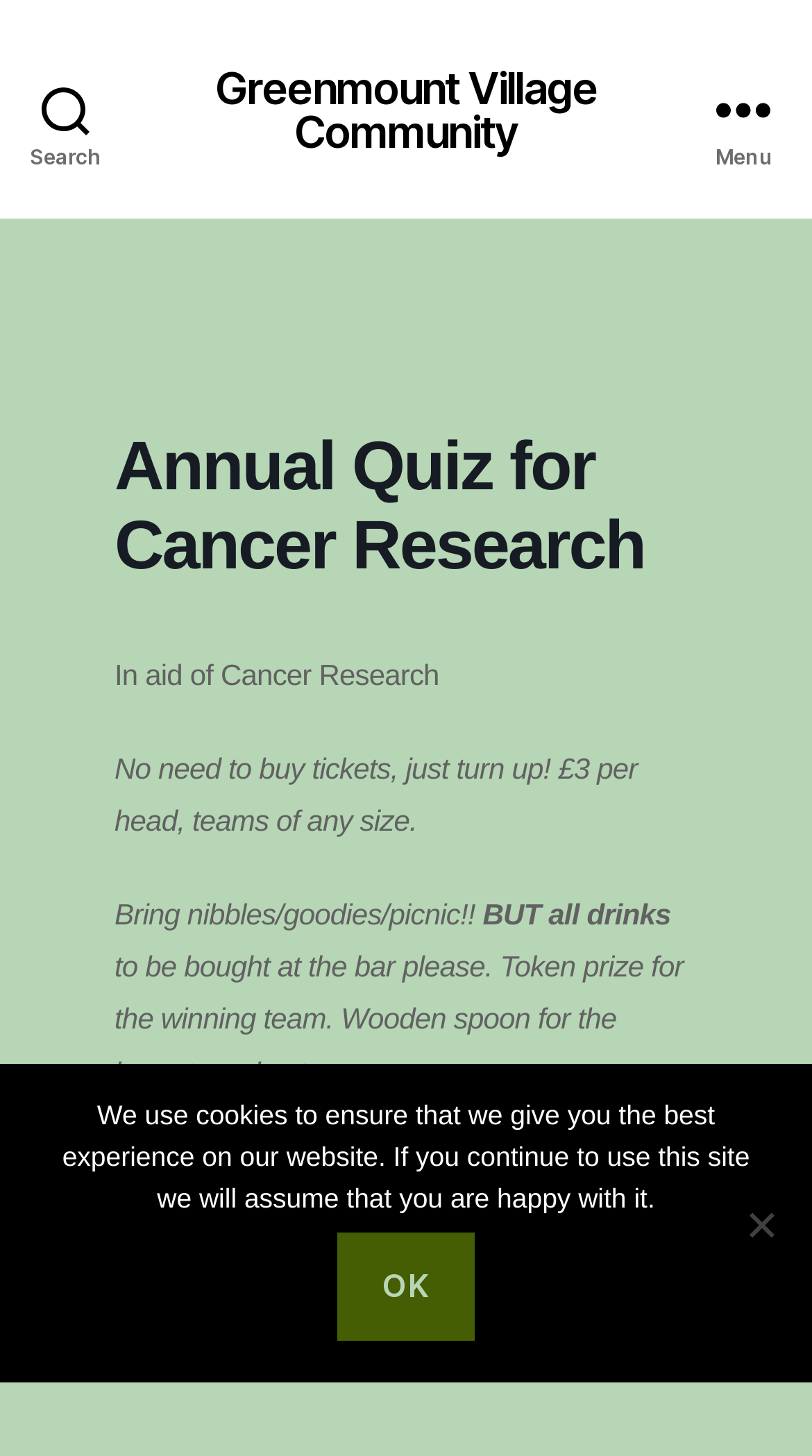Explain in detail what you observe on this webpage.

The webpage is about an annual quiz event for cancer research organized by Greenmount Village Community. At the top left corner, there is a search button. Next to it, there is a link to the Greenmount Village Community. On the top right corner, there is a menu button.

Below the menu button, there is a heading that reads "Annual Quiz for Cancer Research". Underneath the heading, there is a series of static text elements that provide details about the event. The first text element reads "In aid of Cancer Research". The second text element informs visitors that they do not need to buy tickets, and can simply turn up, with an entry fee of £3 per head for teams of any size. The third text element suggests that visitors bring their own food and drinks, but notes that all drinks must be purchased at the bar. The fourth text element mentions a token prize for the winning team and a wooden spoon for the lowest scoring team. The fifth text element promotes another fundraiser event, a 70s and 80s disco, scheduled for Saturday, 25th April.

At the bottom of the page, there is a cookie notice dialog that informs visitors that the website uses cookies to ensure the best user experience. The dialog includes a link to accept the cookies, labeled "Ok", and a "No" option.